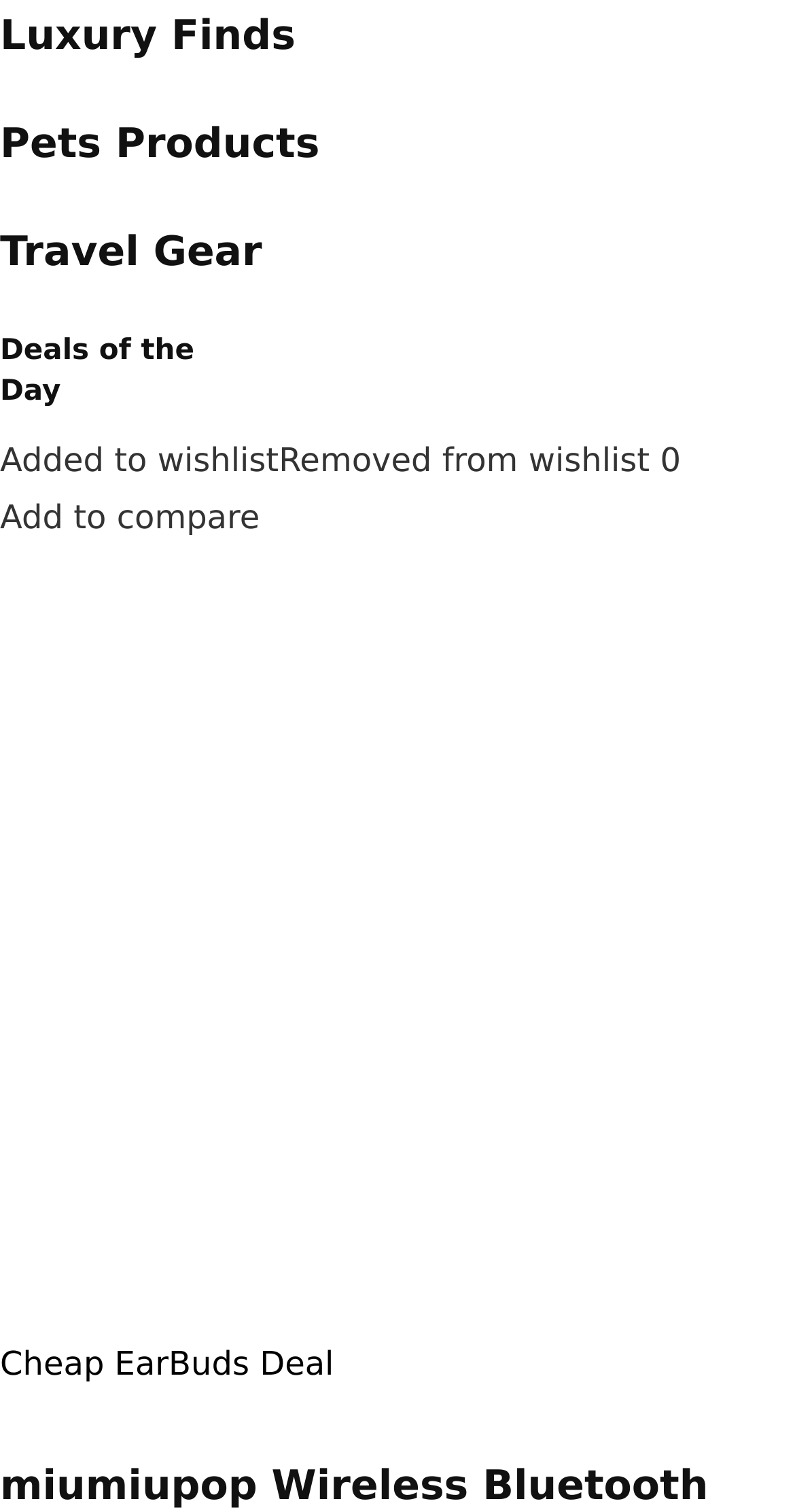Identify the bounding box coordinates for the UI element that matches this description: "Cheap EarBuds Deal".

[0.0, 0.889, 0.42, 0.915]